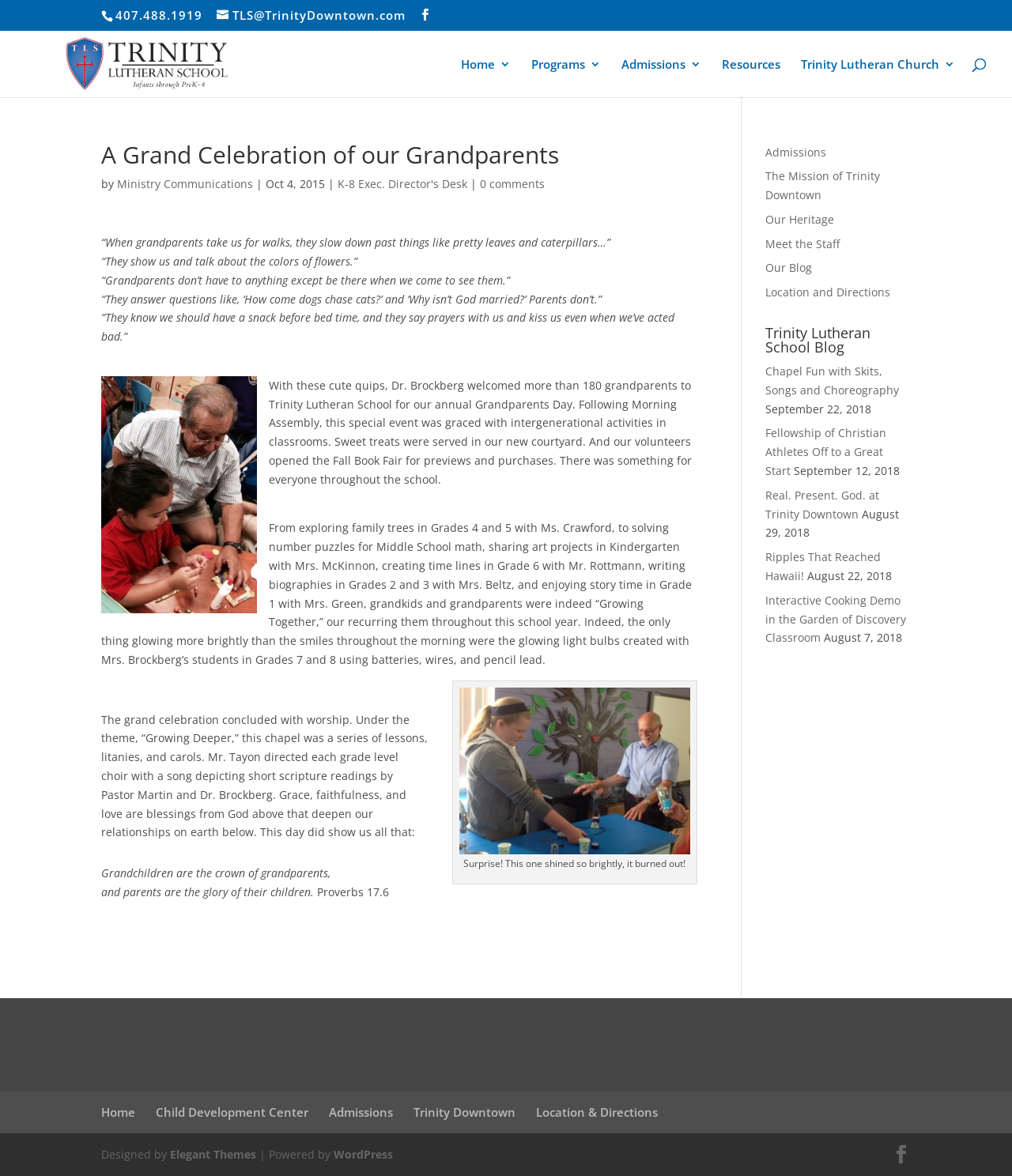Please locate and generate the primary heading on this webpage.

A Grand Celebration of our Grandparents